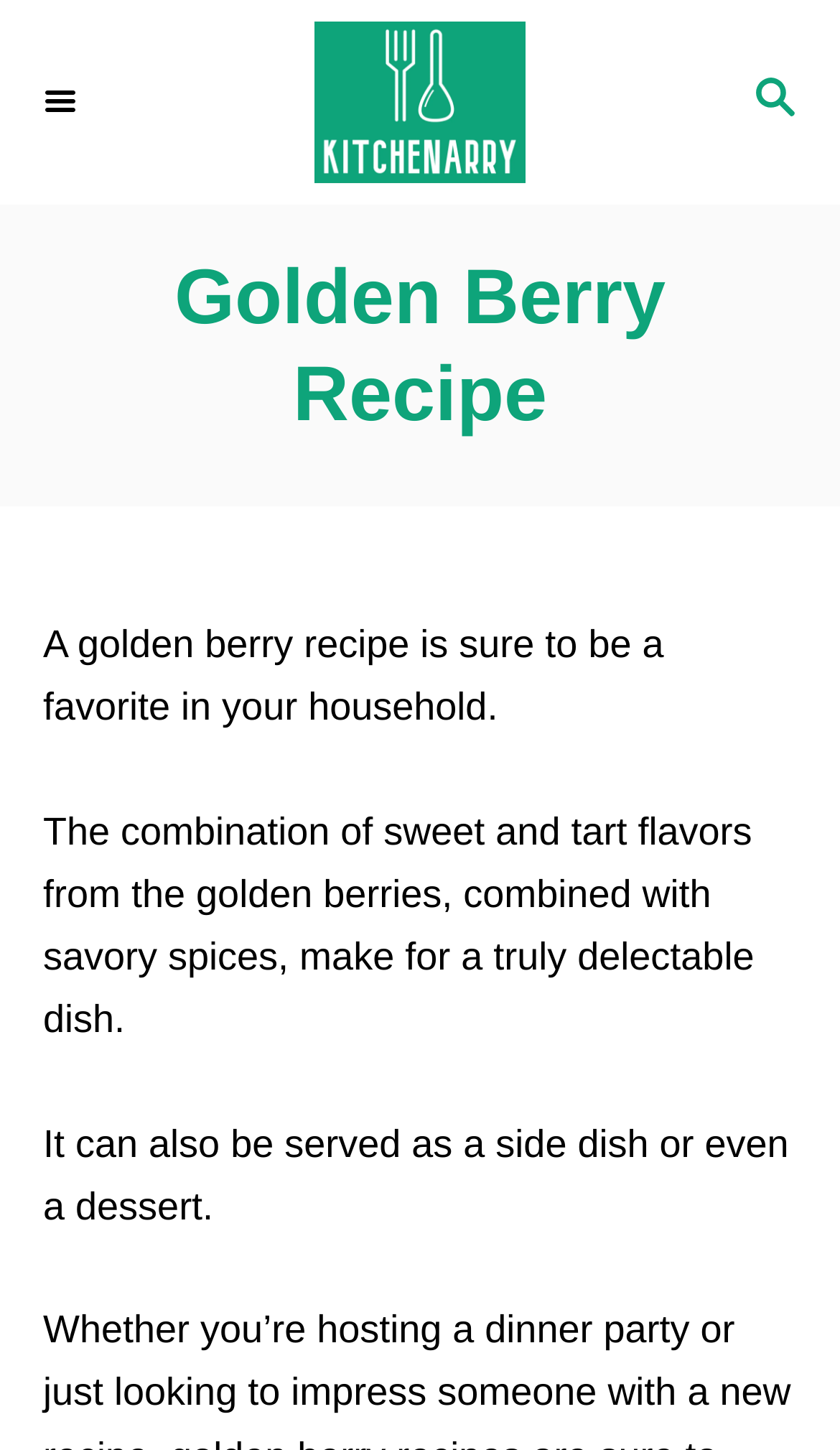Generate a comprehensive description of the webpage.

The webpage is about a golden berry recipe. At the top right corner, there is a search button with a small image next to it. On the top left corner, there is a link to "Kitchenarry" with a logo image. Below the link, there is a menu button. 

The main content of the webpage is a header section that spans almost the entire width of the page. The header section has a heading that reads "Golden Berry Recipe" in a prominent font. Below the heading, there are three paragraphs of text. The first paragraph summarizes the recipe, stating that it is sure to be a favorite in the household. The second paragraph describes the flavors of the dish, combining sweet and tart flavors with savory spices. The third paragraph mentions that the recipe can be served as a side dish or even a dessert.